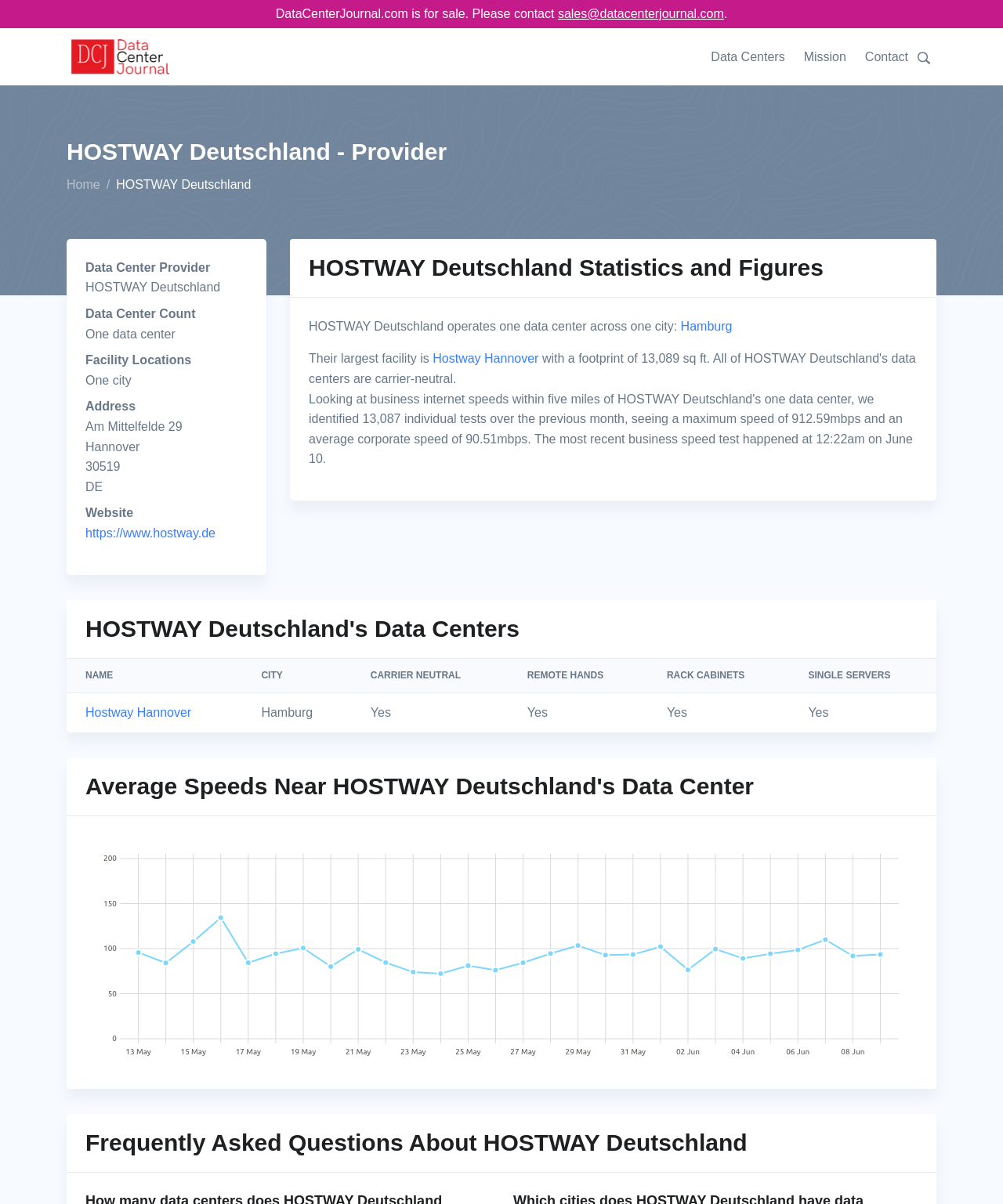Please mark the clickable region by giving the bounding box coordinates needed to complete this instruction: "Visit the HOSTWAY Deutschland website".

[0.085, 0.437, 0.215, 0.448]